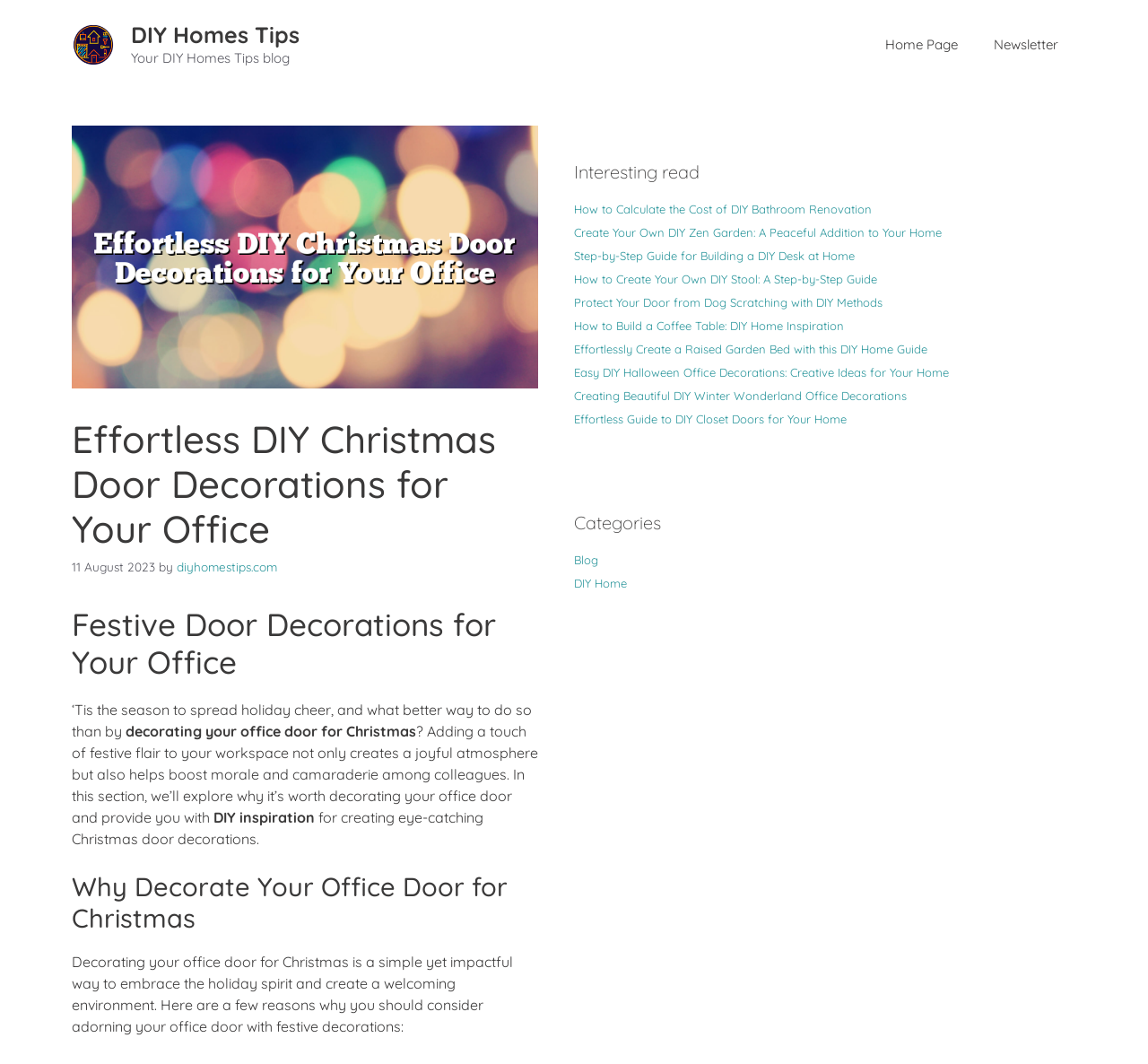Please determine the bounding box coordinates of the element's region to click for the following instruction: "Click the 'DIY Homes Tips' link at the top".

[0.062, 0.032, 0.102, 0.049]